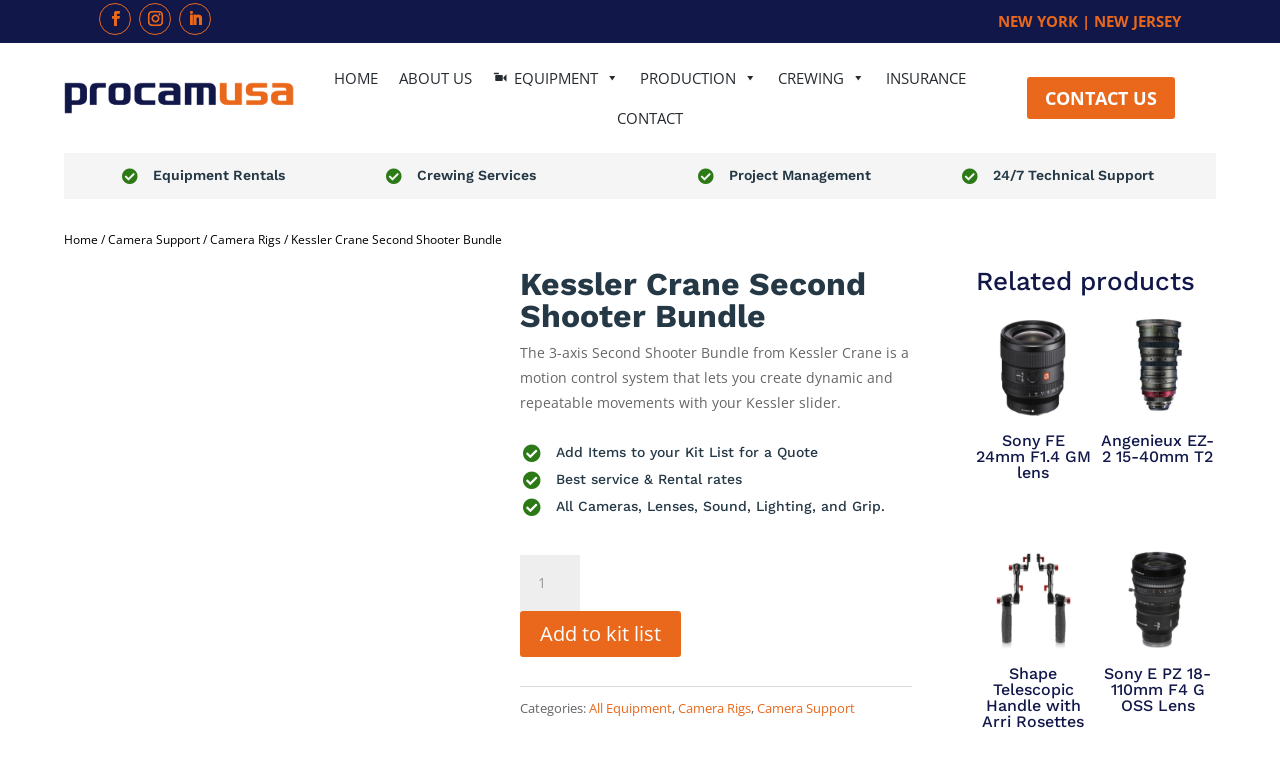Please determine the bounding box coordinates of the element's region to click for the following instruction: "Change the product quantity".

[0.406, 0.713, 0.453, 0.785]